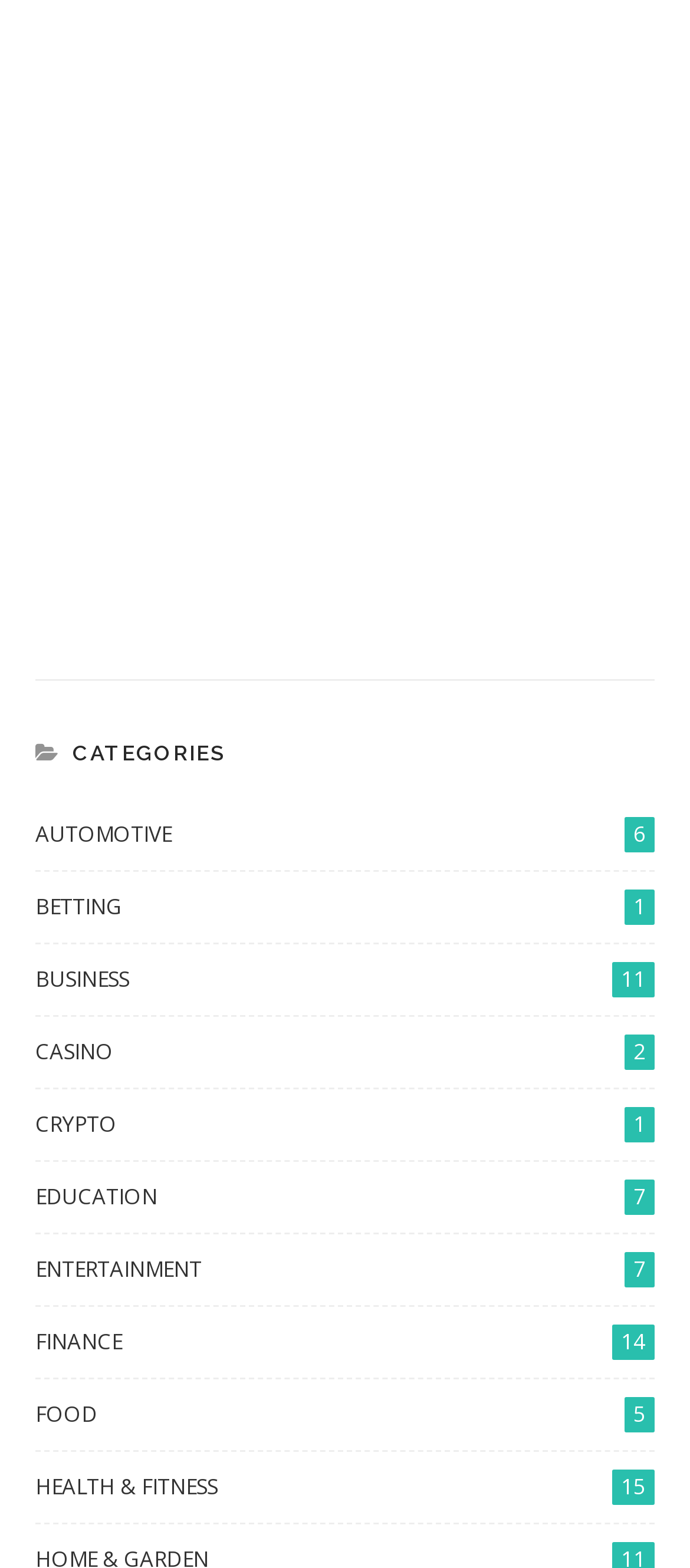Answer in one word or a short phrase: 
How many categories are listed?

10